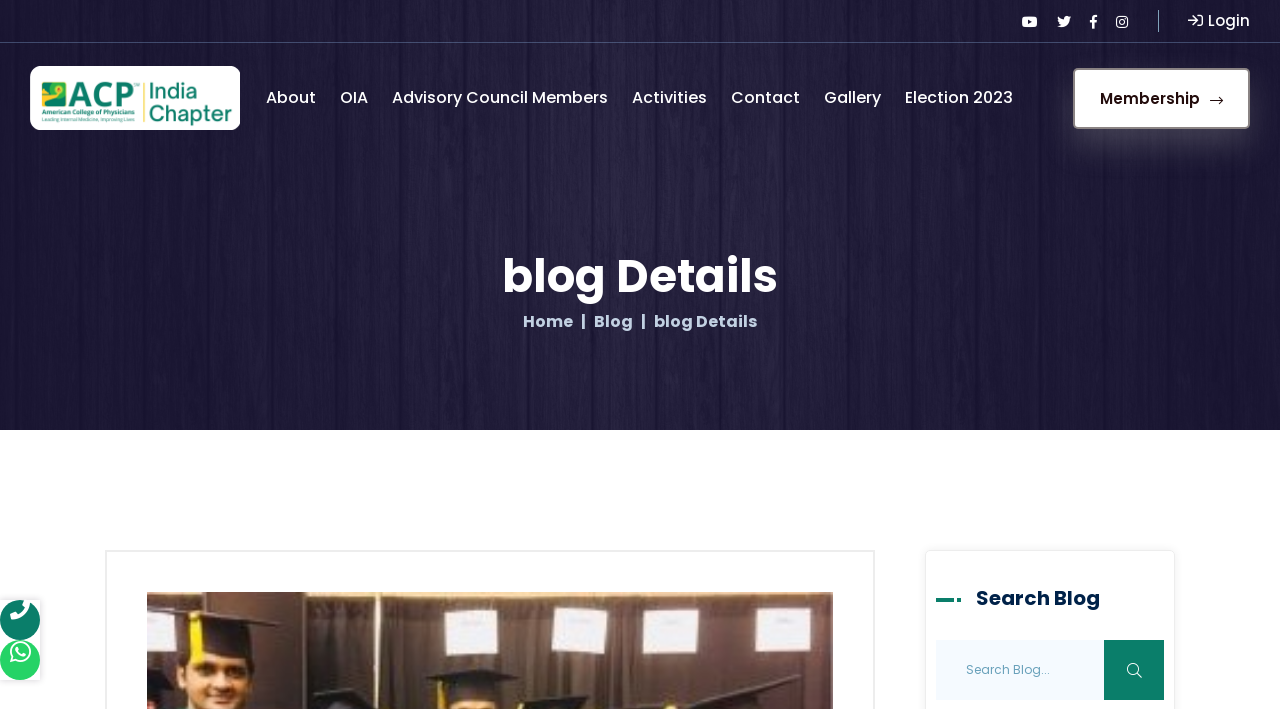What is the purpose of the 'Membership' link?
Using the image as a reference, answer the question in detail.

The 'Membership' link is located at the top-right corner of the webpage, and it is accompanied by an icon. This suggests that the purpose of this link is to provide information or services related to membership, such as membership benefits or application forms.